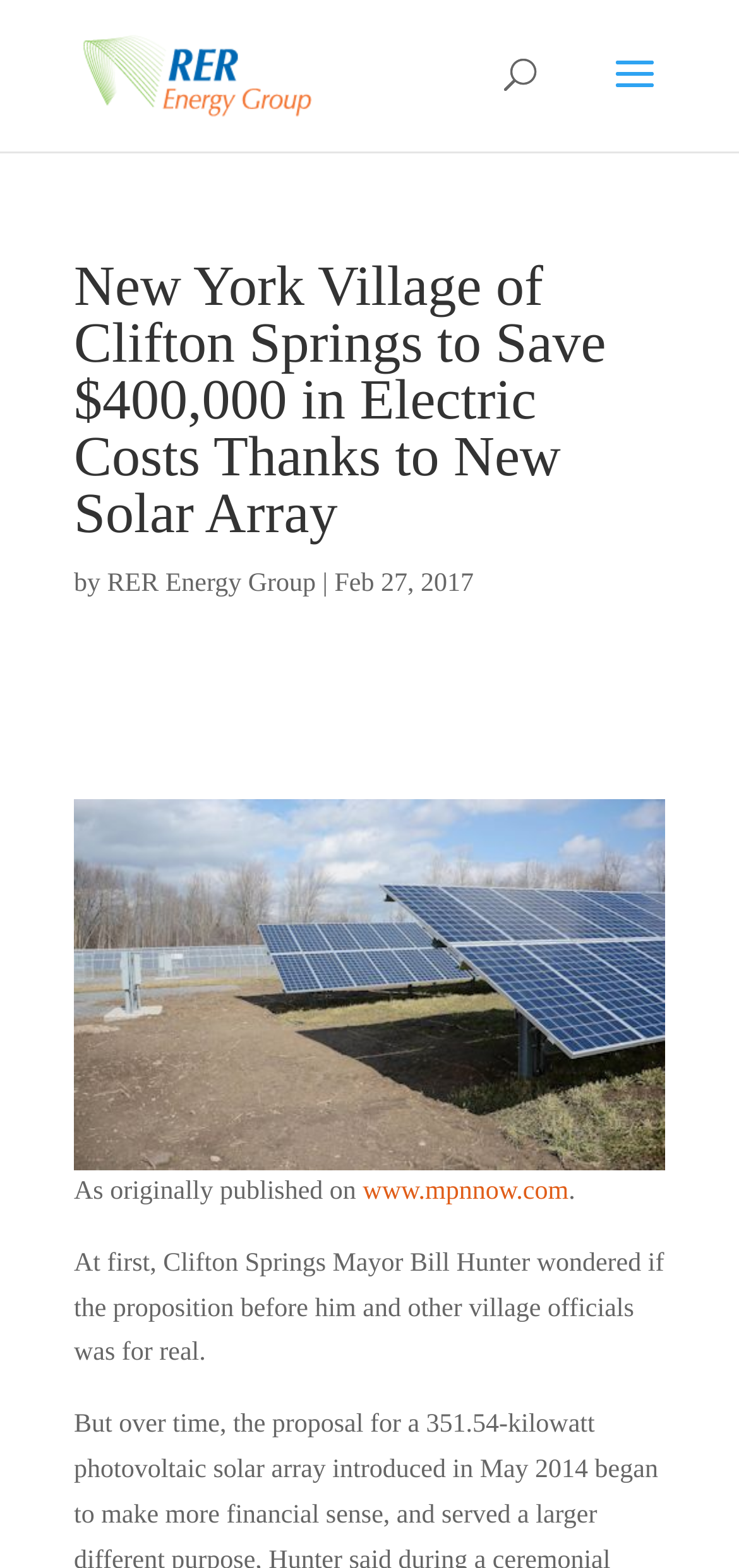Identify and provide the text content of the webpage's primary headline.

New York Village of Clifton Springs to Save $400,000 in Electric Costs Thanks to New Solar Array